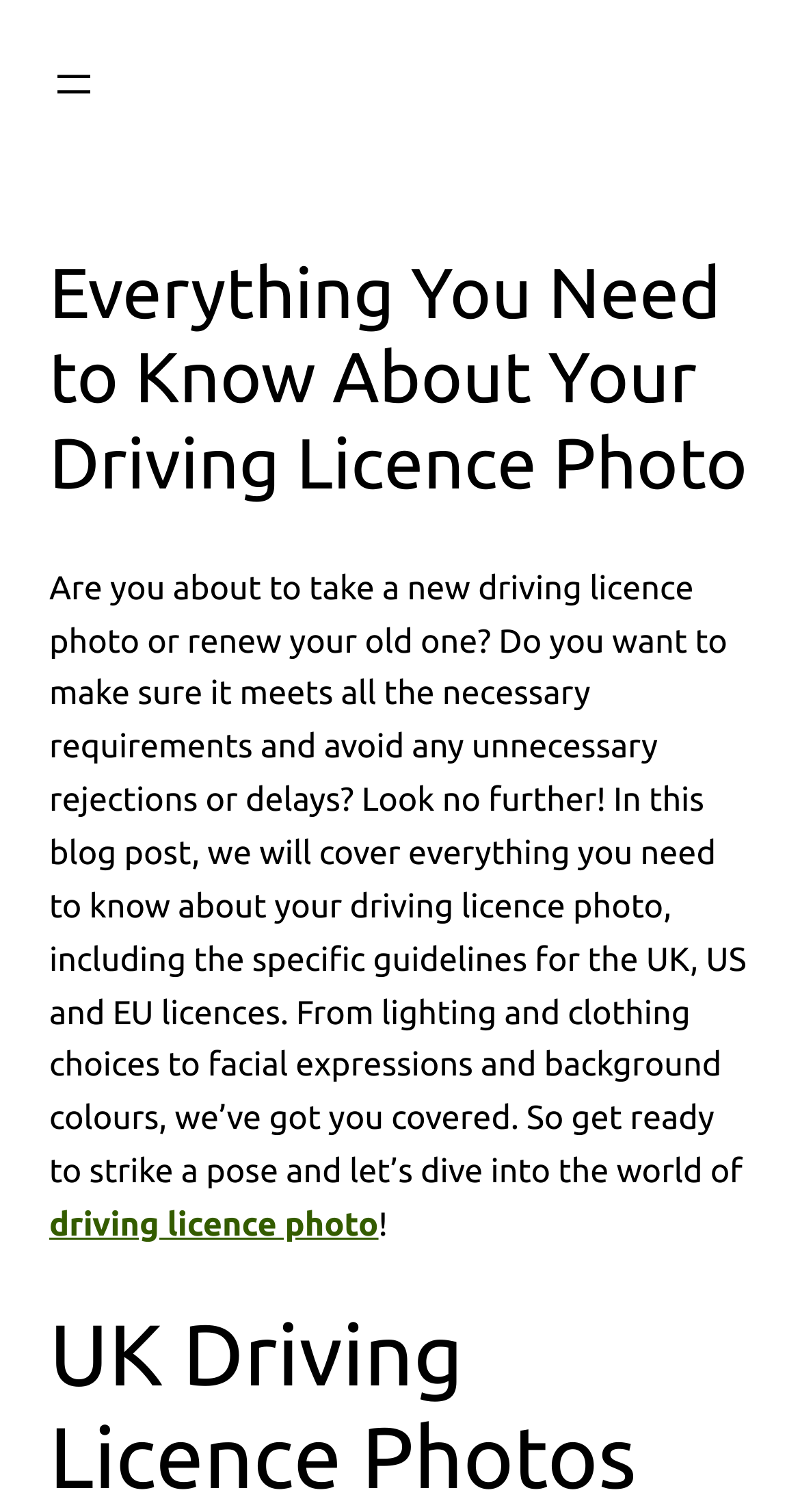Find the UI element described as: "aria-label="Open menu"" and predict its bounding box coordinates. Ensure the coordinates are four float numbers between 0 and 1, [left, top, right, bottom].

[0.062, 0.039, 0.123, 0.072]